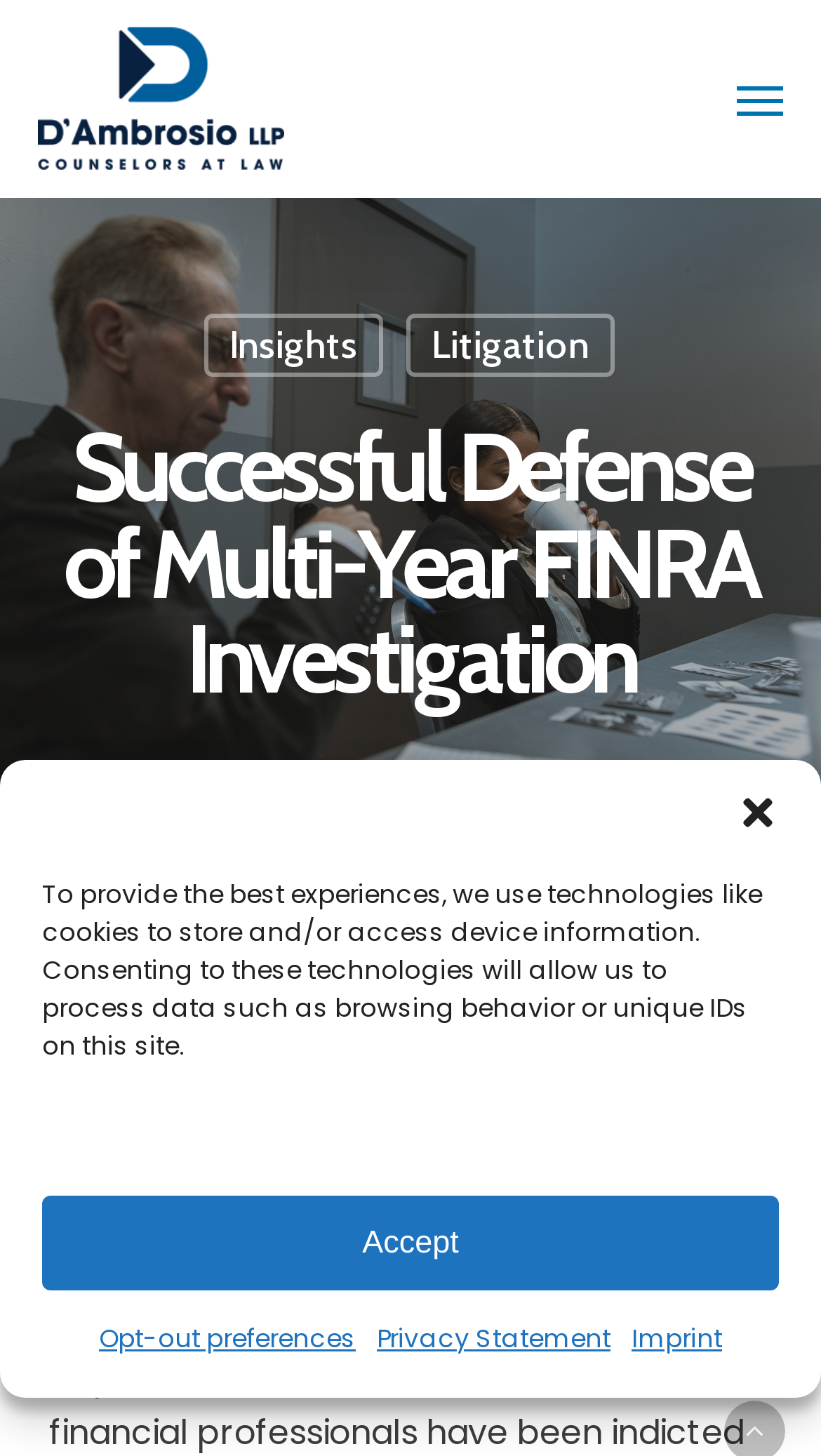Provide a thorough description of this webpage.

The webpage appears to be a news article or press release from D'Ambrosio LLP, a law firm. At the top left corner, there is a logo of D'Ambrosio LLP, which is also a clickable link. 

Below the logo, there is a navigation menu button on the top right corner, which is not expanded. Next to the navigation menu button, there is another button labeled "Menu". 

The main content of the webpage starts with a heading that reads "Successful Defense of Multi-Year FINRA Investigation". This heading is positioned near the top center of the page.

On the top right side of the page, there is a dialog box with a title "Manage Consent". This dialog box is currently open and has a "Close dialog" button at the top right corner. Inside the dialog box, there is a paragraph of text explaining the use of cookies and technologies to store and access device information. Below the text, there are three buttons: "Accept", "Opt-out preferences", and "Privacy Statement", as well as a link to "Imprint". 

The webpage also has a few links to other sections, including "Insights" and "Litigation", which are positioned near the top center of the page.